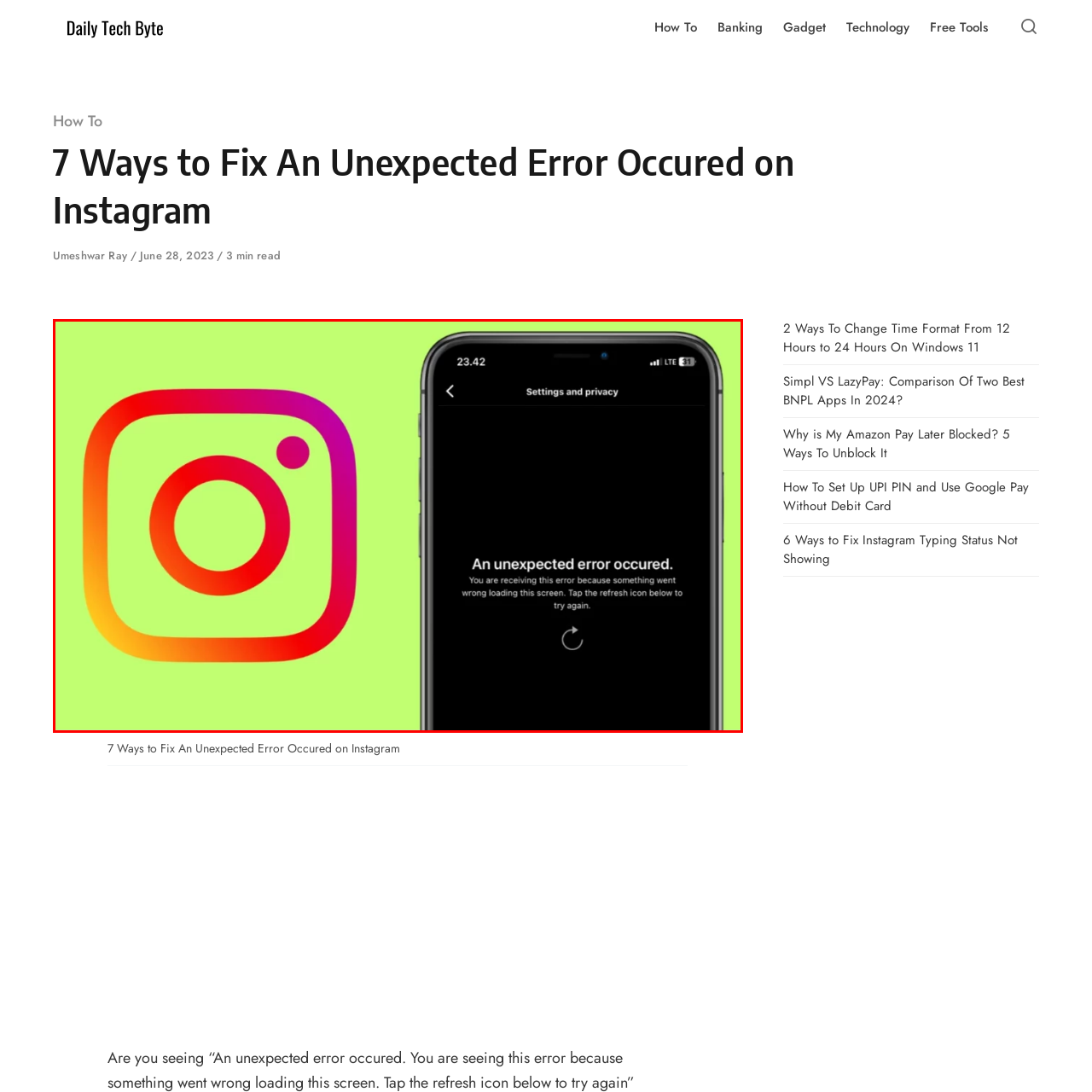Examine the content inside the red boundary in the image and give a detailed response to the following query: What time is displayed on the phone?

The time displayed on the phone is 23:42, which suggests a late evening context, as mentioned in the caption.